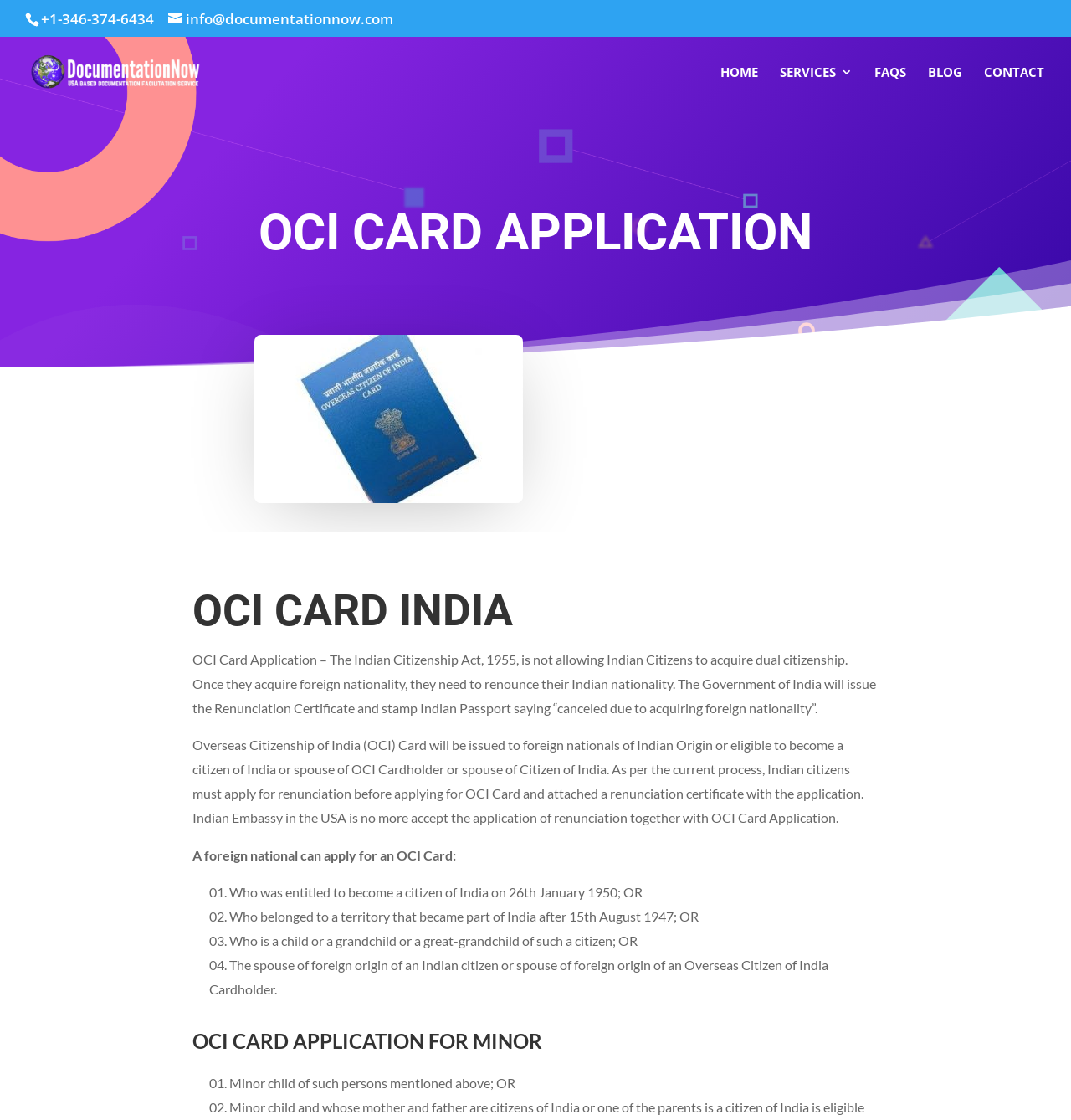Illustrate the webpage thoroughly, mentioning all important details.

The webpage is about OCI Card Application and Indian Passport Renewal services. At the top left corner, there is a phone number "+1-346-374-6434" and an email address "info@documentationnow.com" next to it. Below these, there is a link to "Indian Passport Renewal | NICOP | OCI Card | Travel Permit" with an accompanying image.

On the top right corner, there are navigation links to "HOME", "SERVICES", "FAQS", "BLOG", and "CONTACT". 

The main content of the webpage is divided into two sections. The first section is about OCI Card Application, with a heading "OCI CARD APPLICATION" and an image "OCI Card India" on the left side. The text explains the rules and regulations for OCI Card Application, including the requirement for Indian citizens to renounce their Indian nationality and the eligibility criteria for foreign nationals of Indian Origin.

The second section is about OCI Card Application for Minor, with a heading "OCI CARD APPLICATION FOR MINOR". This section lists the eligibility criteria for minor children of OCI Cardholders or Indian citizens.